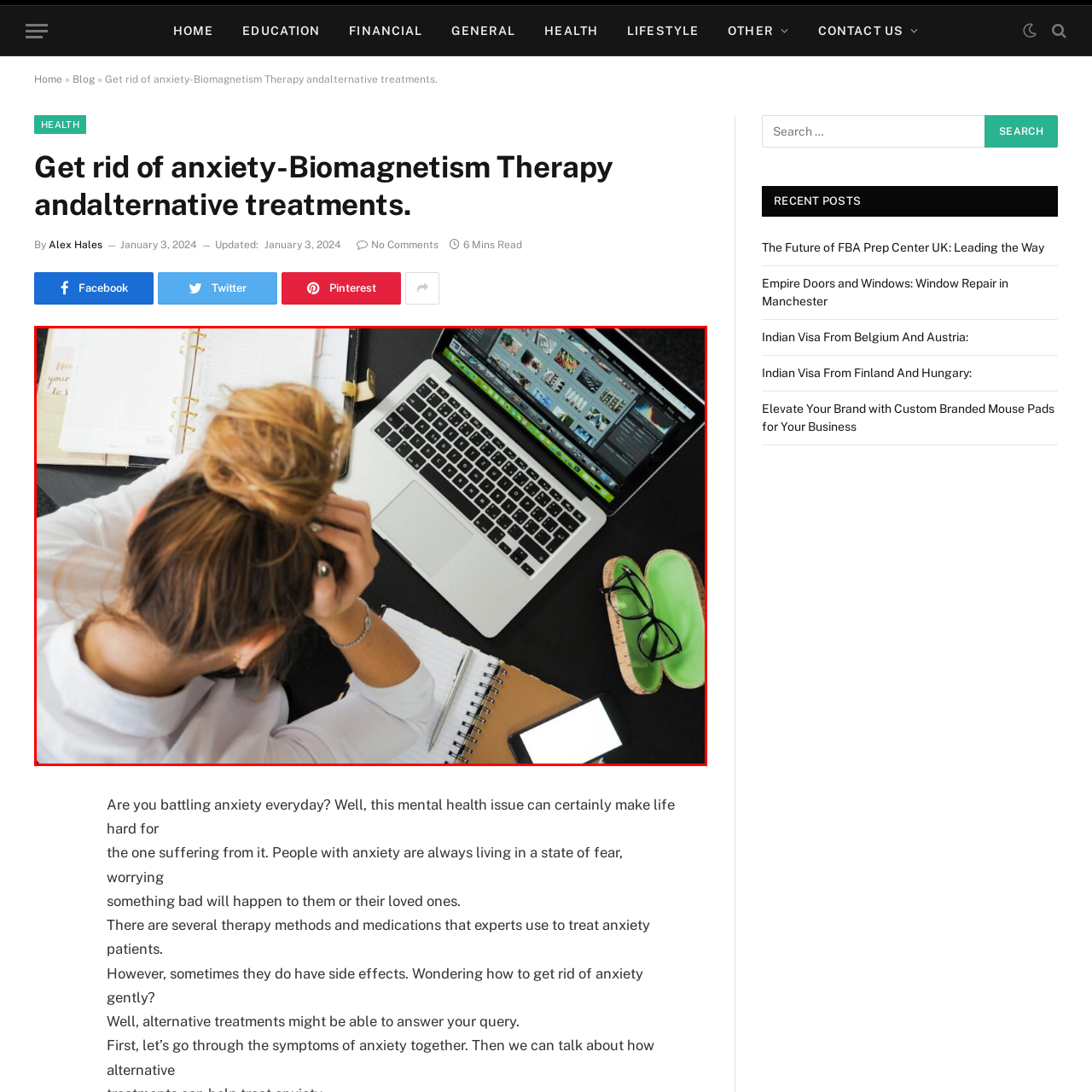What is on the green tray?
Review the image highlighted by the red bounding box and respond with a brief answer in one word or phrase.

a pair of eyeglasses